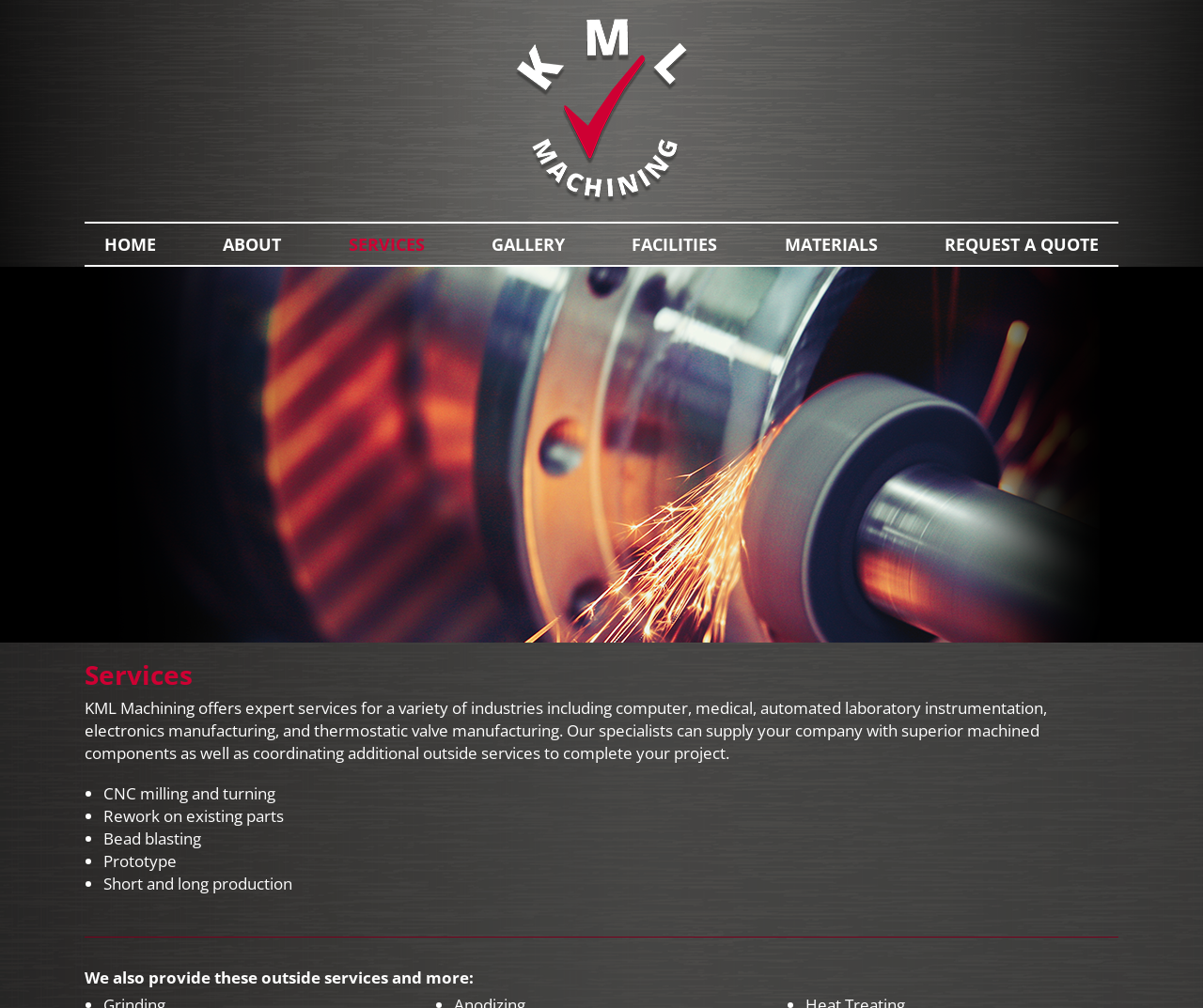Create an in-depth description of the webpage, covering main sections.

The webpage is about the services offered by KML Machining. At the top, there is a logo of KML Machining, which is an image with a link to the homepage. Below the logo, there is a navigation menu with seven links: HOME, ABOUT, SERVICES, GALLERY, FACILITIES, MATERIALS, and REQUEST A QUOTE. These links are aligned horizontally and take up about half of the screen width.

The main content of the page is divided into two sections. The first section has a heading "Services" and a brief description of the services offered by KML Machining, including CNC milling and turning, rework on existing parts, bead blasting, prototype, and short and long production. This section also lists the industries they serve, such as computer, medical, and electronics manufacturing.

The second section is a list of additional services provided by KML Machining, including outside services to complete projects. This list is marked with bullet points and includes services such as coordinating additional outside services.

At the bottom of the page, there is a horizontal separator line, followed by a brief statement about the additional services provided by KML Machining.